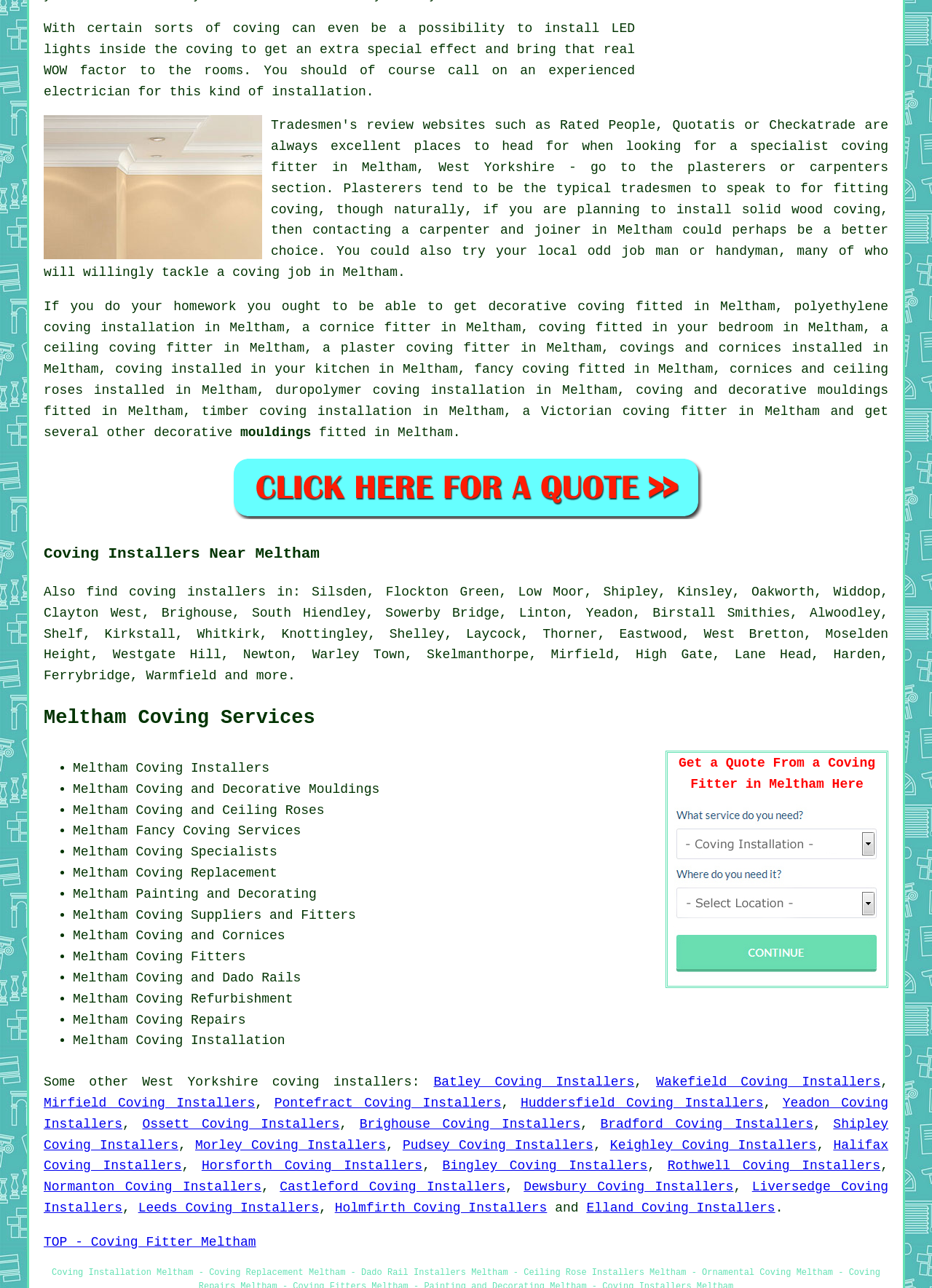From the screenshot, find the bounding box of the UI element matching this description: "TOP - Coving Fitter Meltham". Supply the bounding box coordinates in the form [left, top, right, bottom], each a float between 0 and 1.

[0.047, 0.959, 0.275, 0.97]